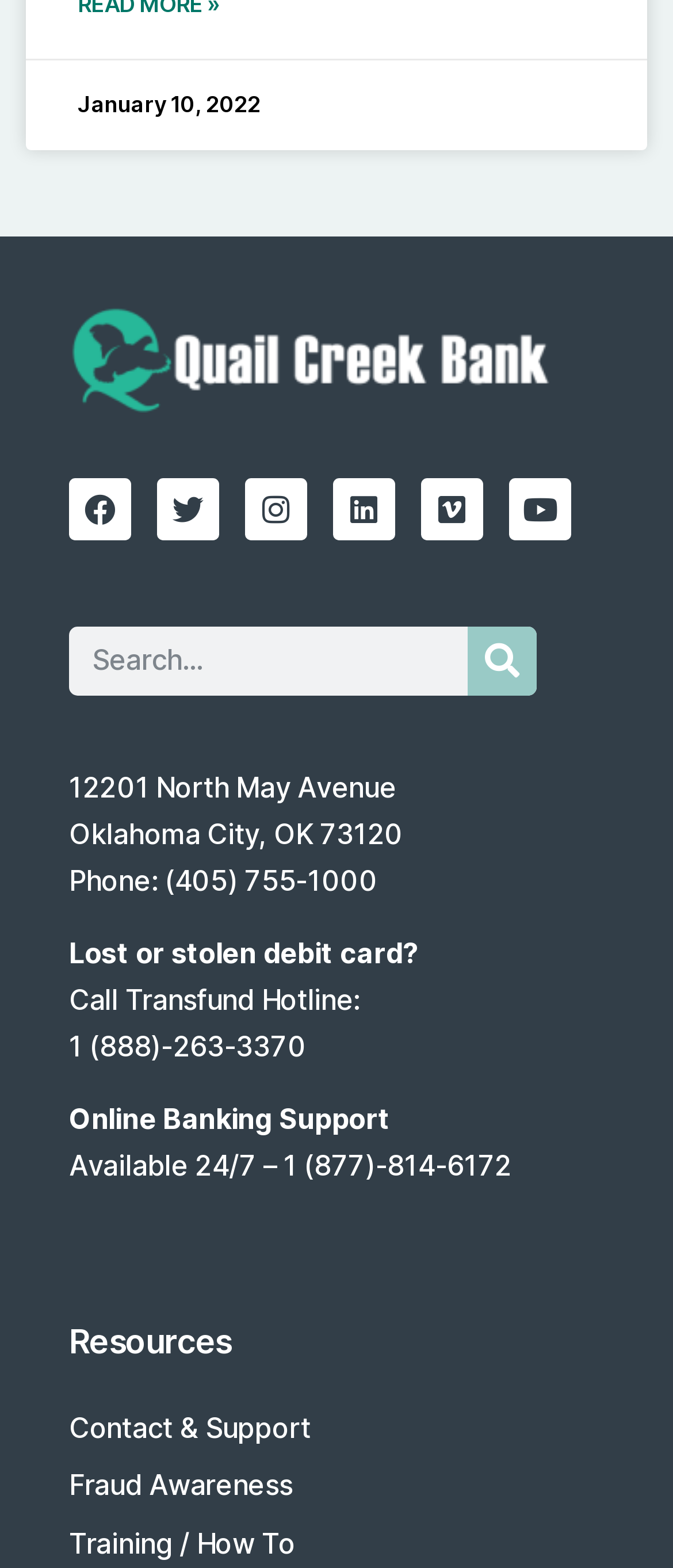Locate the bounding box coordinates of the area to click to fulfill this instruction: "Contact support". The bounding box should be presented as four float numbers between 0 and 1, in the order [left, top, right, bottom].

[0.103, 0.899, 0.462, 0.921]